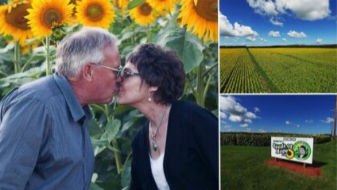Describe every important feature and element in the image comprehensively.

In a heartwarming tribute, a husband honors the memory of his late wife, Babbette, by planting a stunning field of sunflowers over 400 acres. The image captures a tender moment between the couple amidst the blooming sunflowers, symbolizing love and remembrance. Spectacular views of lush fields and a bright blue sky serve as the backdrop, highlighting both the beauty of nature and the deep emotional connection tied to this endeavor. The accompanying sign promotes this touching project, emphasizing the couple’s dedication to cancer research through seed sales, creating a legacy of love and hope.